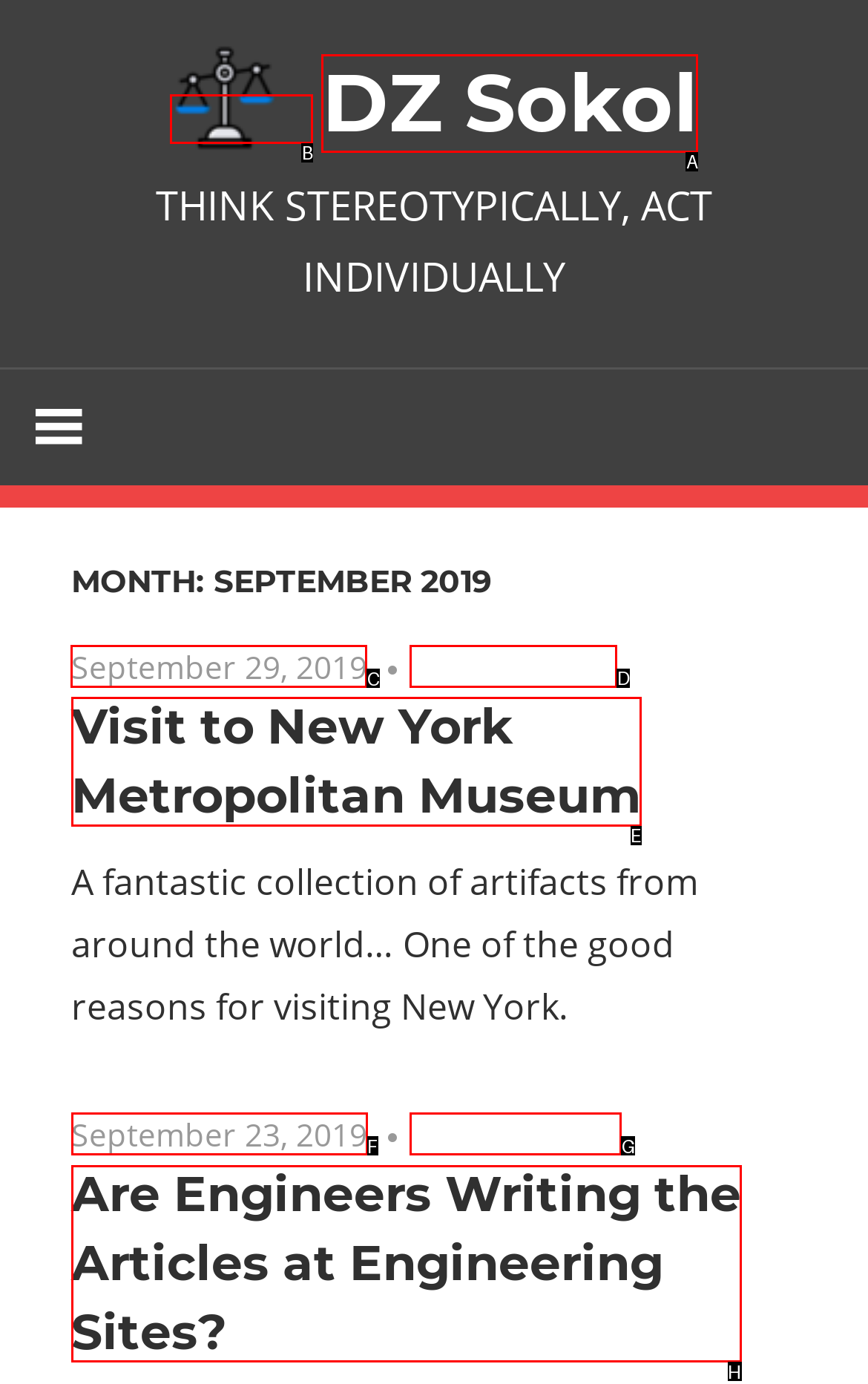From the available options, which lettered element should I click to complete this task: view post from September 29, 2019?

C